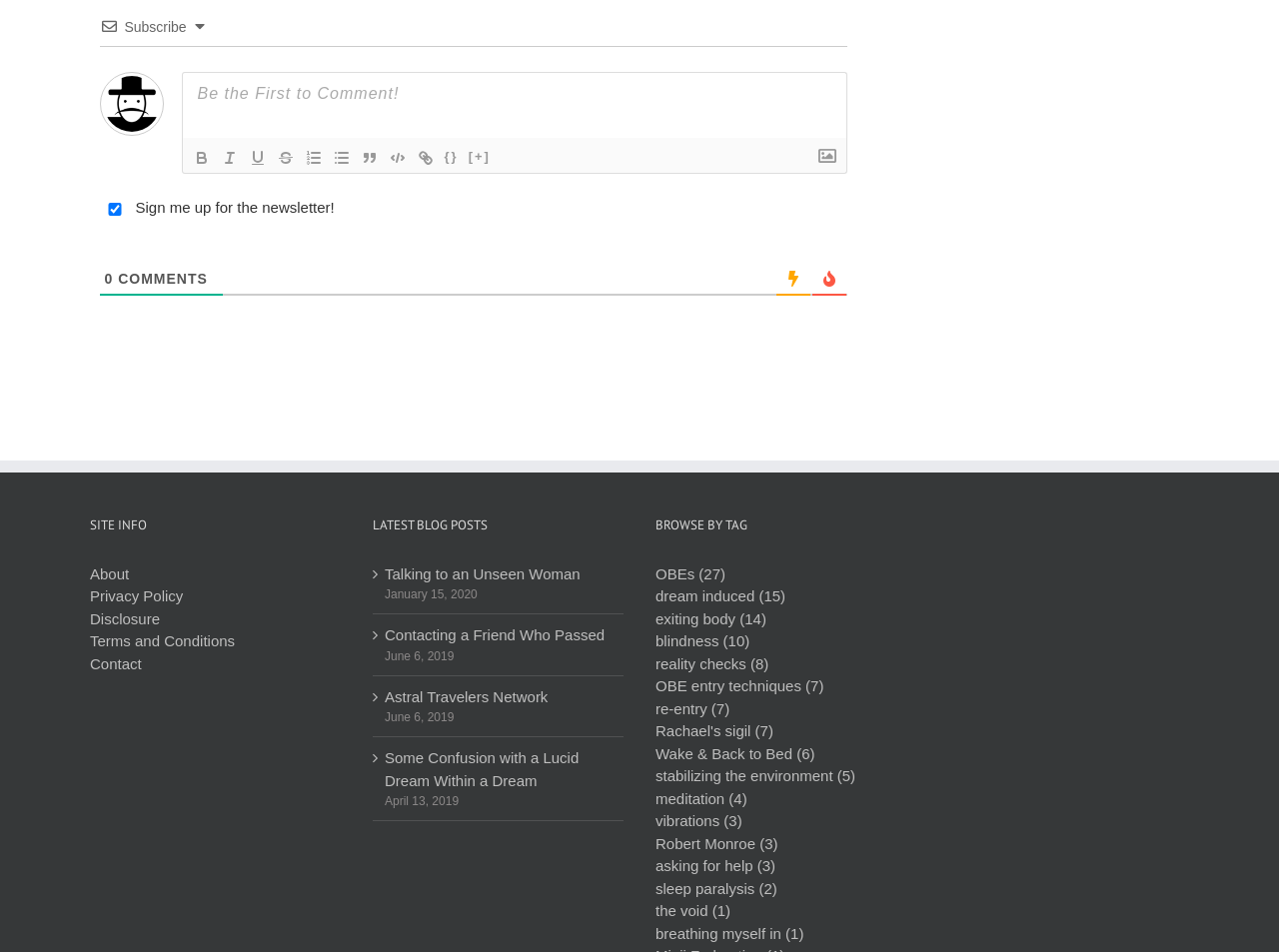How many blog posts are listed?
Carefully analyze the image and provide a thorough answer to the question.

The webpage lists four blog posts, each with a title, a date, and a link. The titles of the posts are 'Talking to an Unseen Woman', 'Contacting a Friend Who Passed', 'Astral Travelers Network', and 'Some Confusion with a Lucid Dream Within a Dream'.